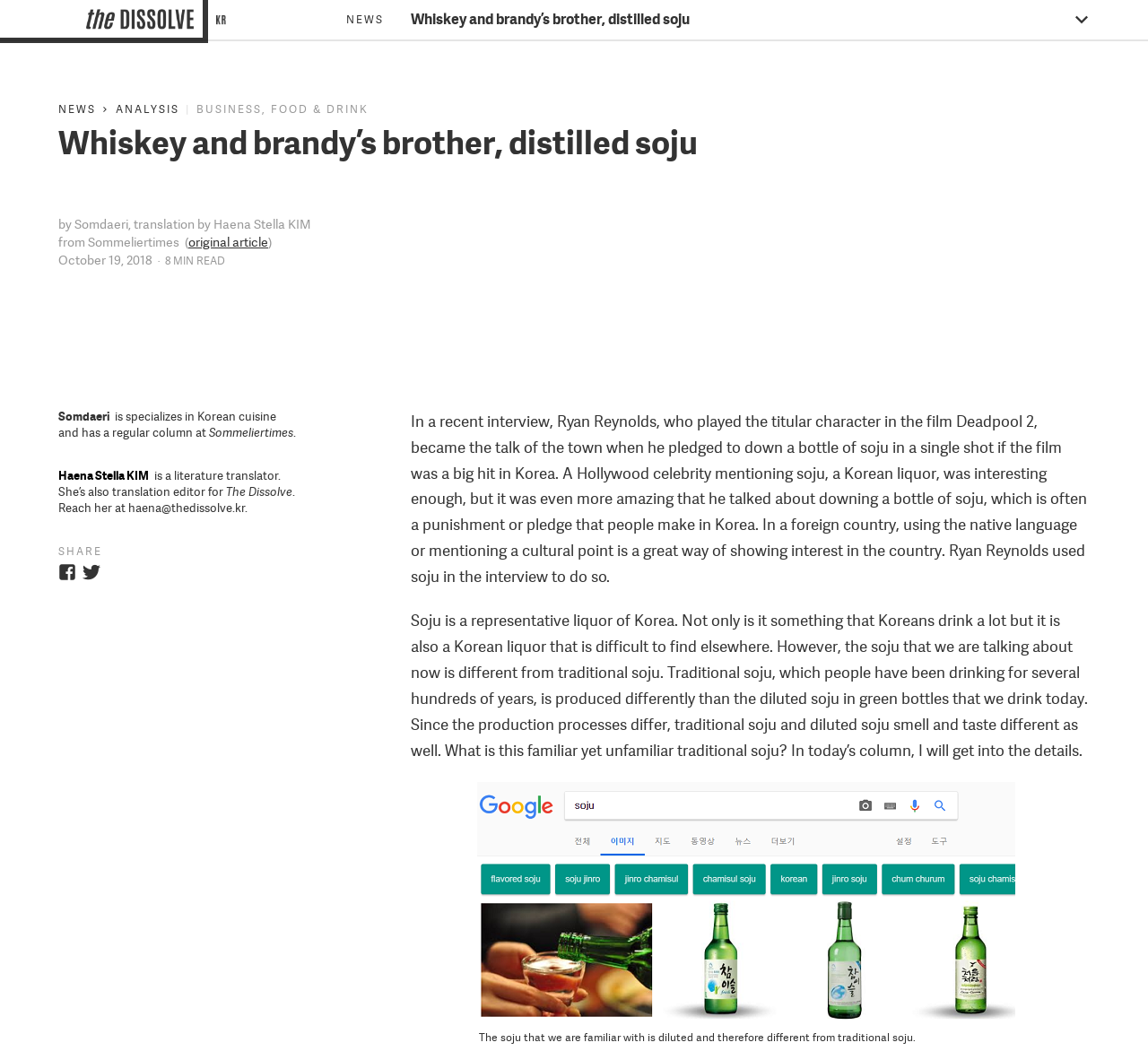Kindly determine the bounding box coordinates for the clickable area to achieve the given instruction: "Click the Home link".

[0.039, 0.0, 0.181, 0.041]